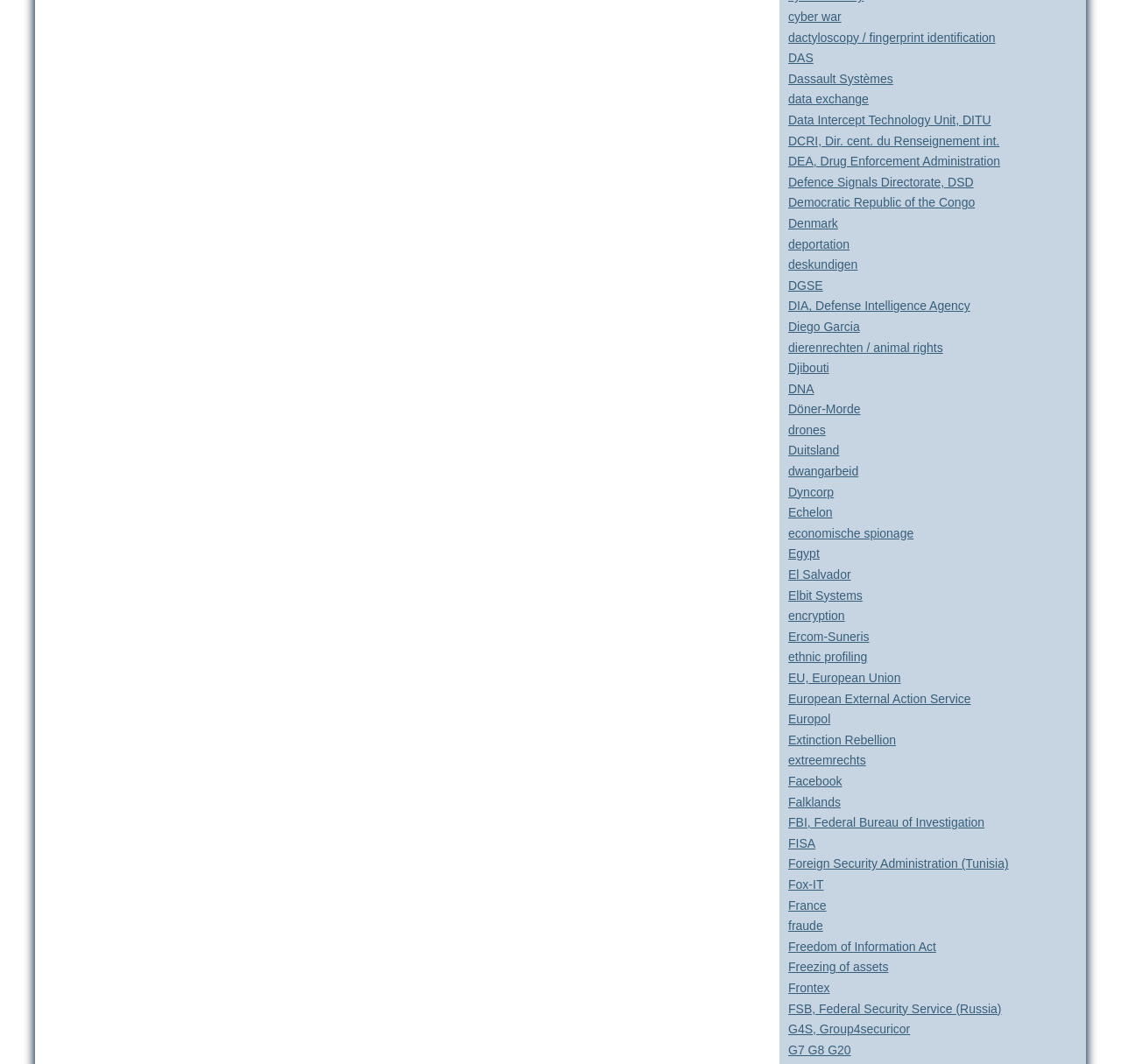Pinpoint the bounding box coordinates of the clickable element to carry out the following instruction: "Discover more about drones."

[0.703, 0.397, 0.737, 0.411]